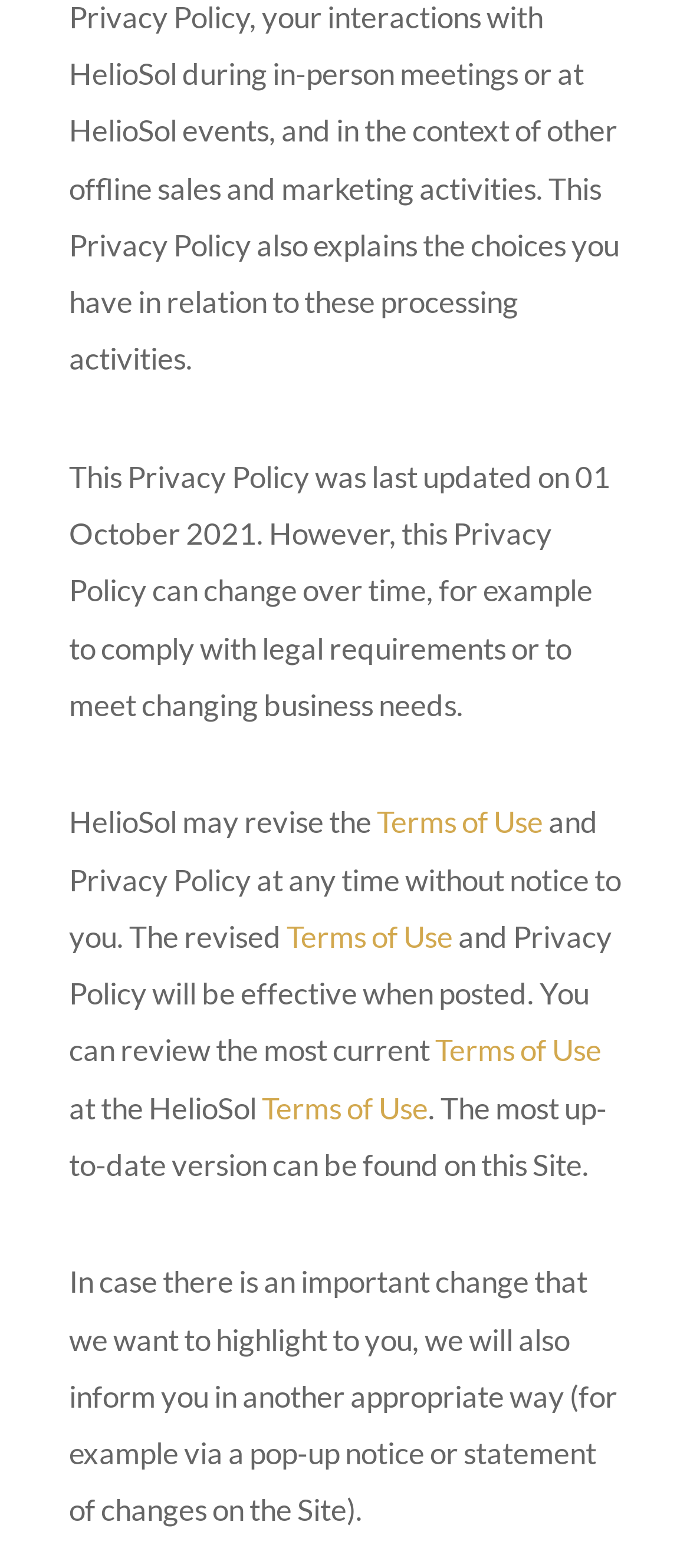Could you please study the image and provide a detailed answer to the question:
Can HelioSol revise the Privacy Policy at any time?

The answer can be found in the middle of the webpage, which states 'HelioSol may revise the Terms of Use and Privacy Policy at any time without notice to you.'